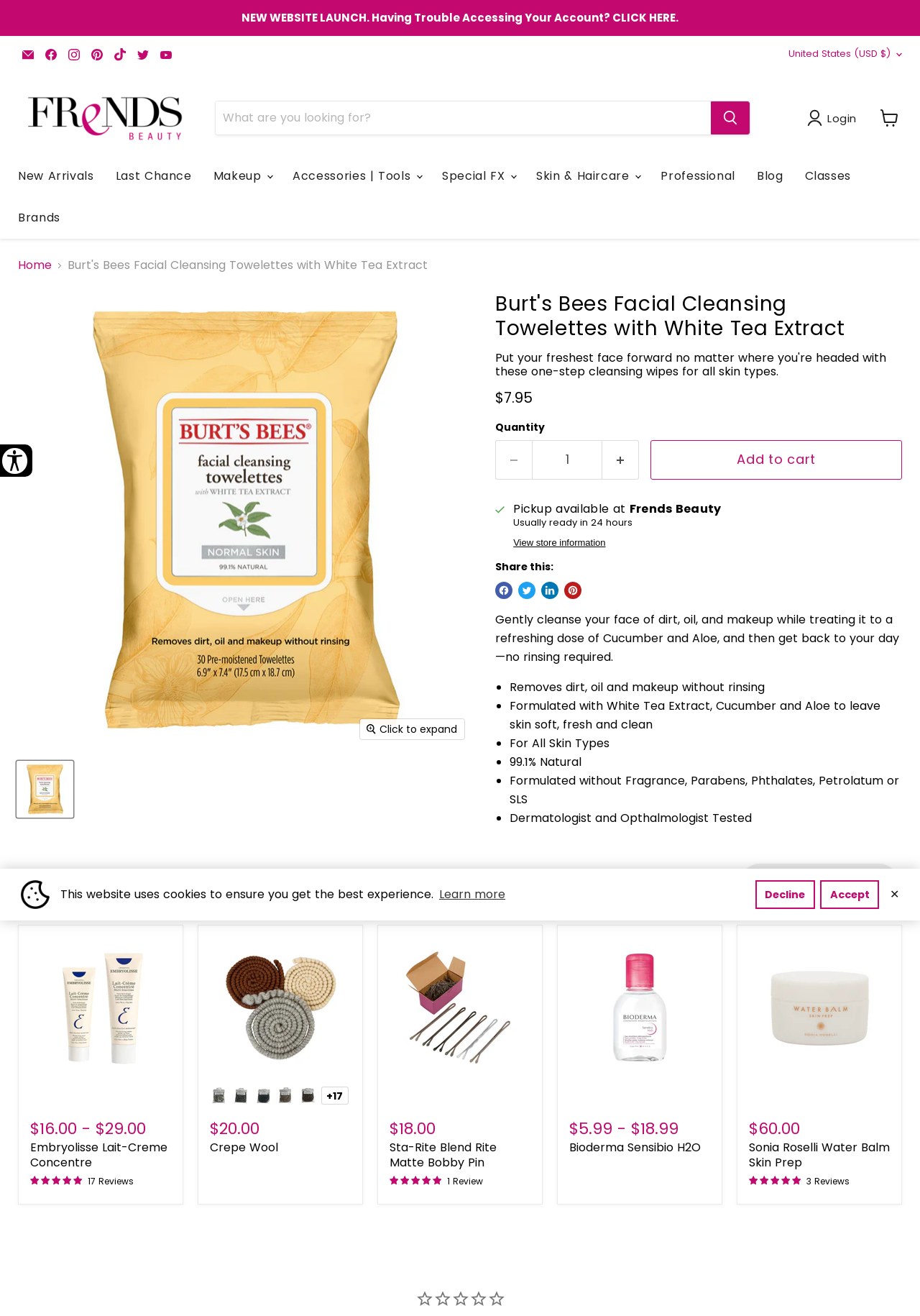Please respond in a single word or phrase: 
What is the function of the button with the '✕' symbol?

Dismiss cookie message